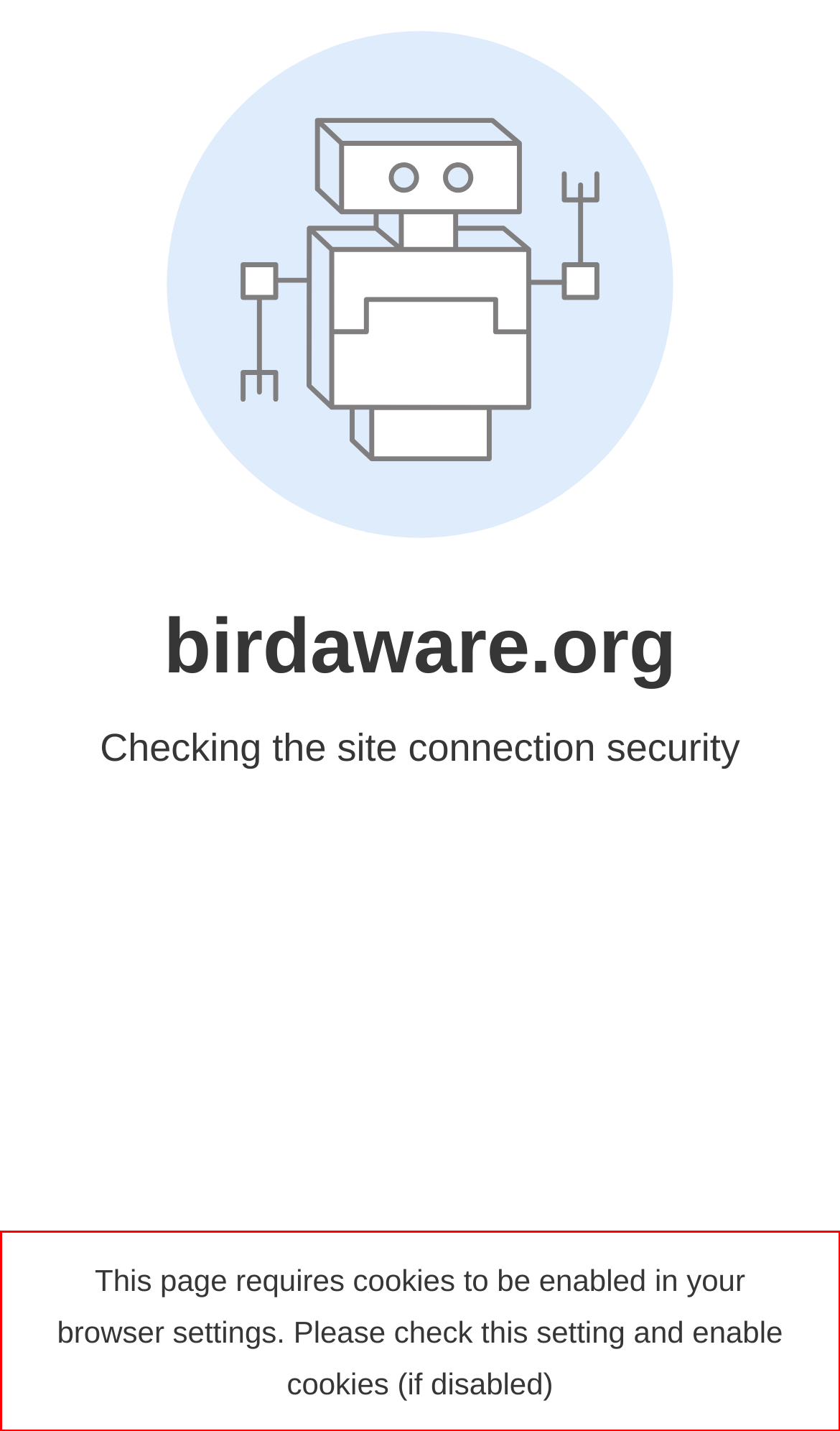Examine the webpage screenshot and use OCR to recognize and output the text within the red bounding box.

This page requires cookies to be enabled in your browser settings. Please check this setting and enable cookies (if disabled)